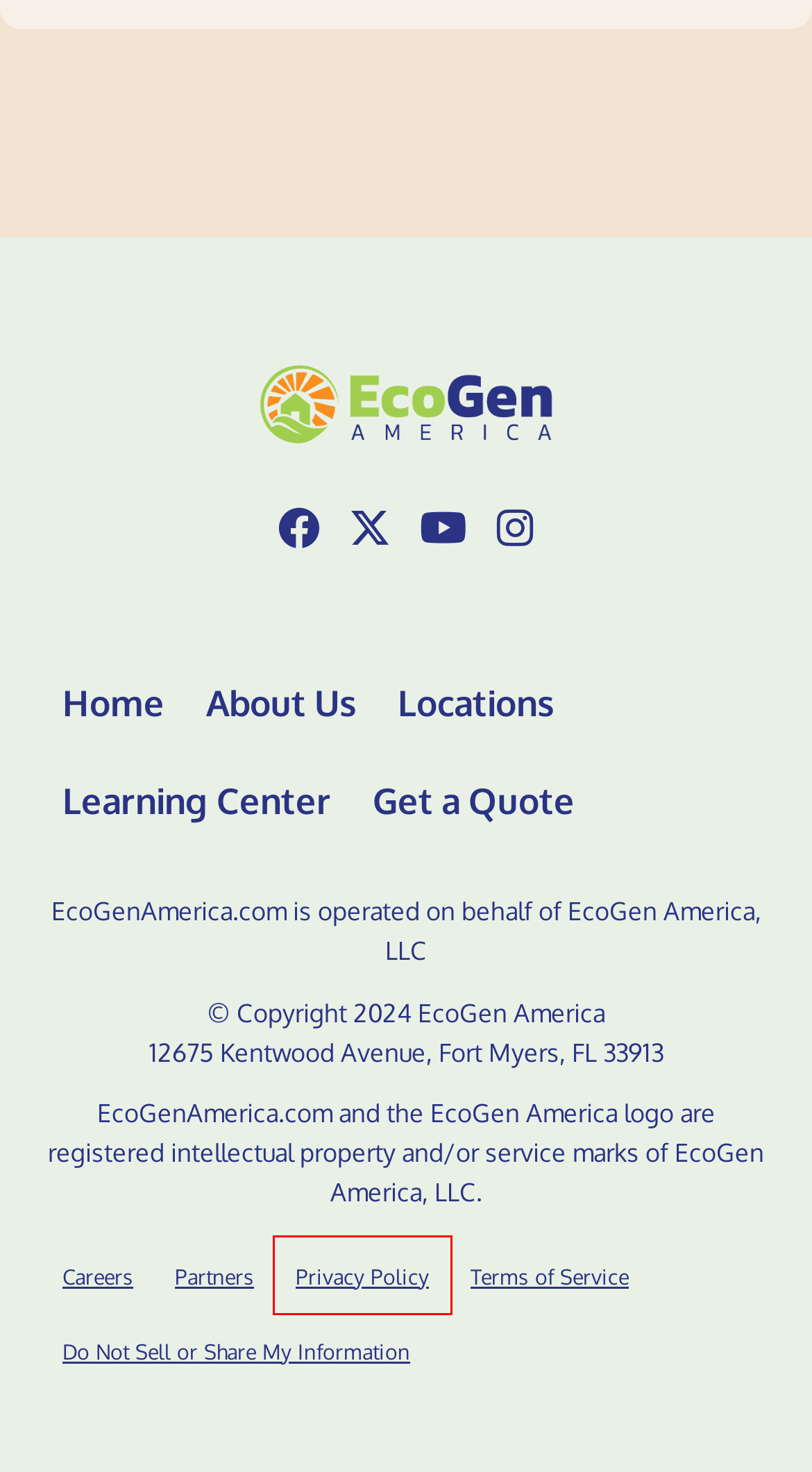You are presented with a screenshot of a webpage with a red bounding box. Select the webpage description that most closely matches the new webpage after clicking the element inside the red bounding box. The options are:
A. Privacy Policy - EcoGen America
B. Local Solar Panel Installers & Solar Installation Company | About Us
C. Careers - EcoGen America
D. Do Not Sell or Share My Personal Information - EcoGen America
E. Terms of Service - EcoGen America
F. Solar Energy Company & Solar Panel Installers | EcoGen America
G. EcoGen America | #1 Ranked Solar Installation Company | Our Locations
H. Solar Energy Blog | Clean Energy Articles | EcoGen America

A